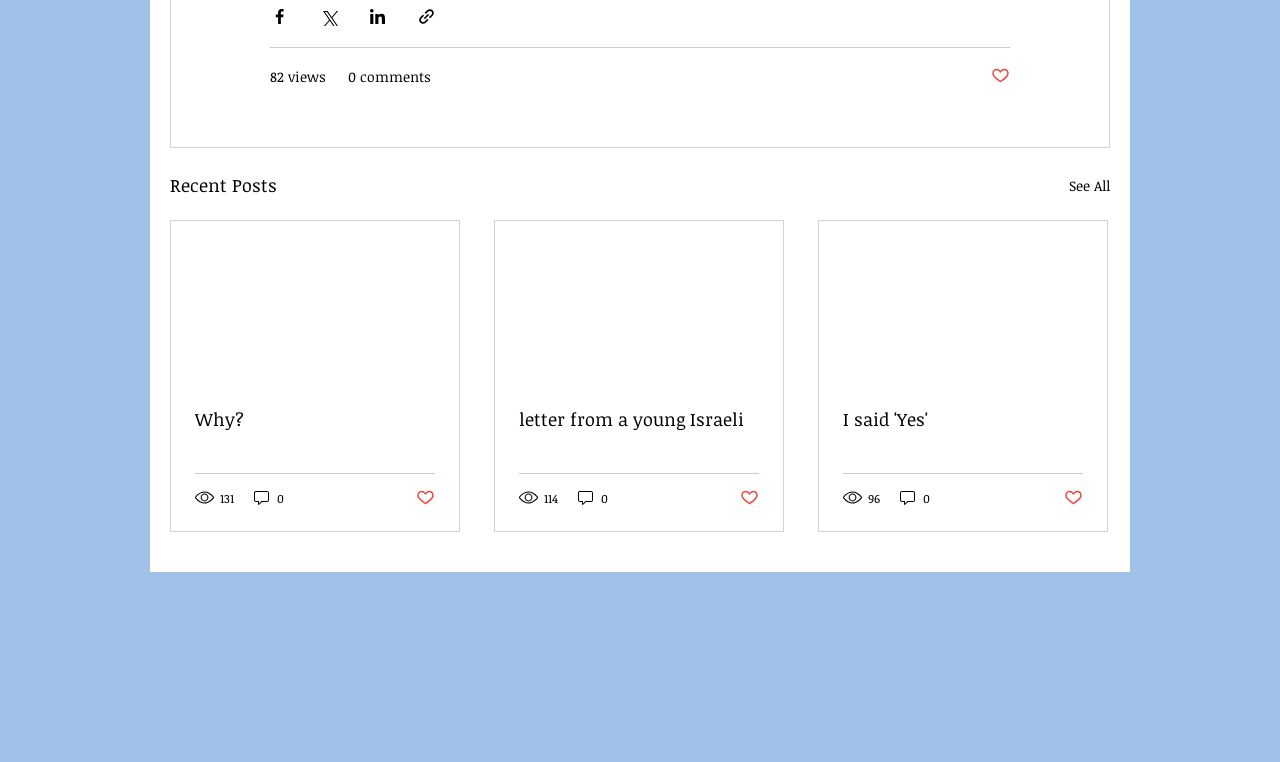Using the details from the image, please elaborate on the following question: How many comments does the third article have?

I looked at the third article and found the text '0 comments' below it, which indicates that this article has no comments.